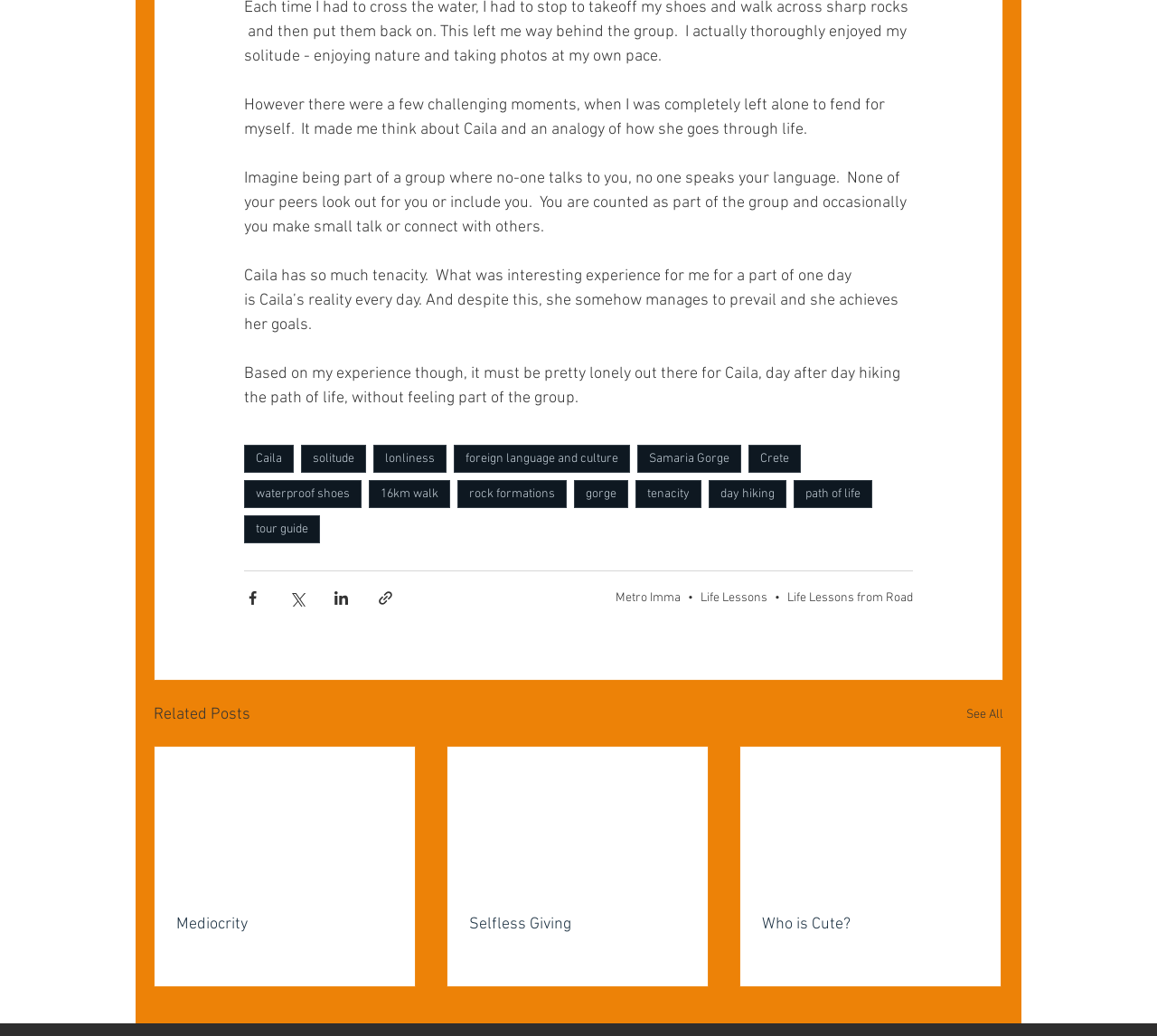What is the author's feeling about being part of a group?
Identify the answer in the screenshot and reply with a single word or phrase.

It must be pretty lonely